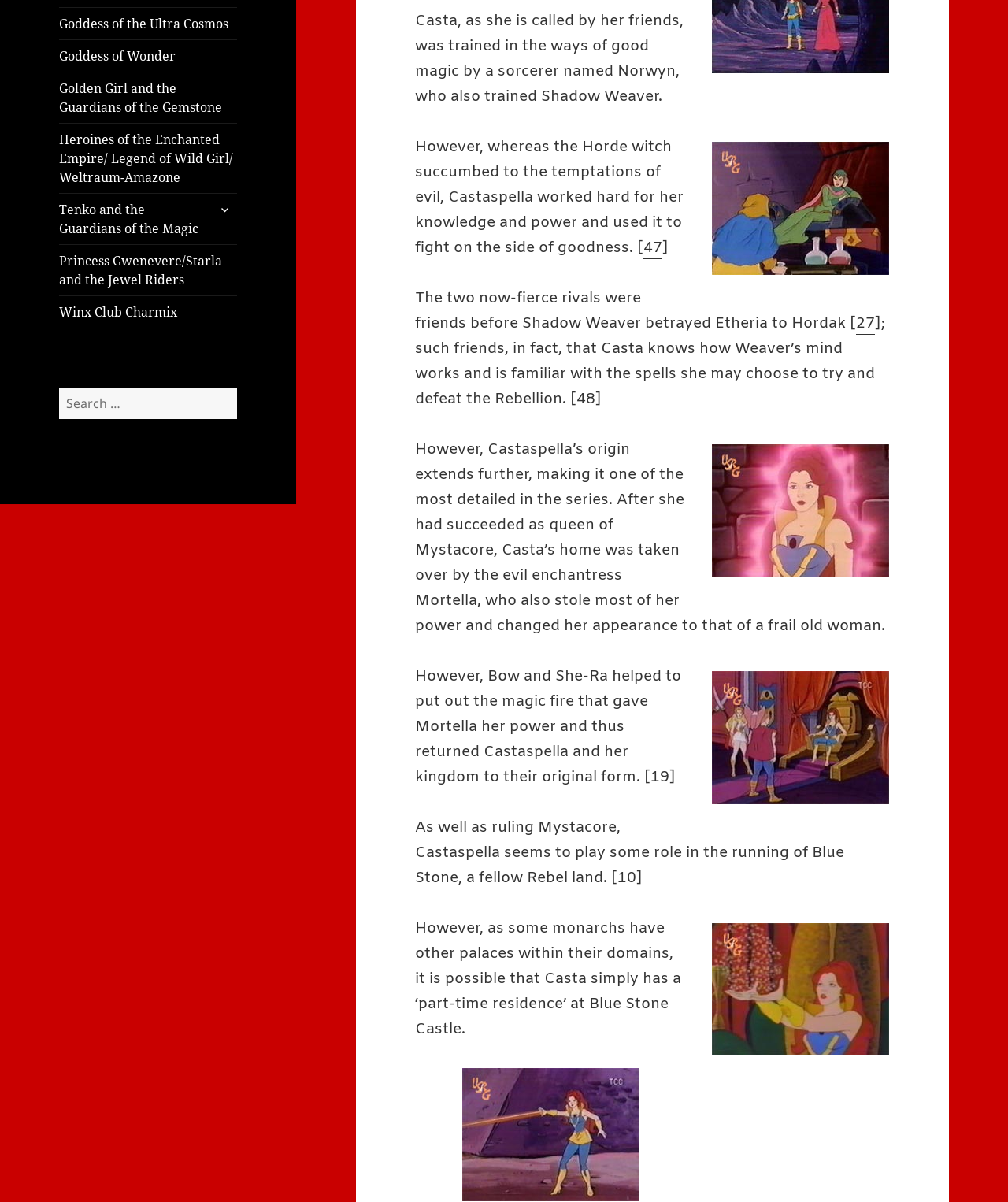Highlight the bounding box of the UI element that corresponds to this description: "Winx Club Charmix".

[0.059, 0.246, 0.235, 0.272]